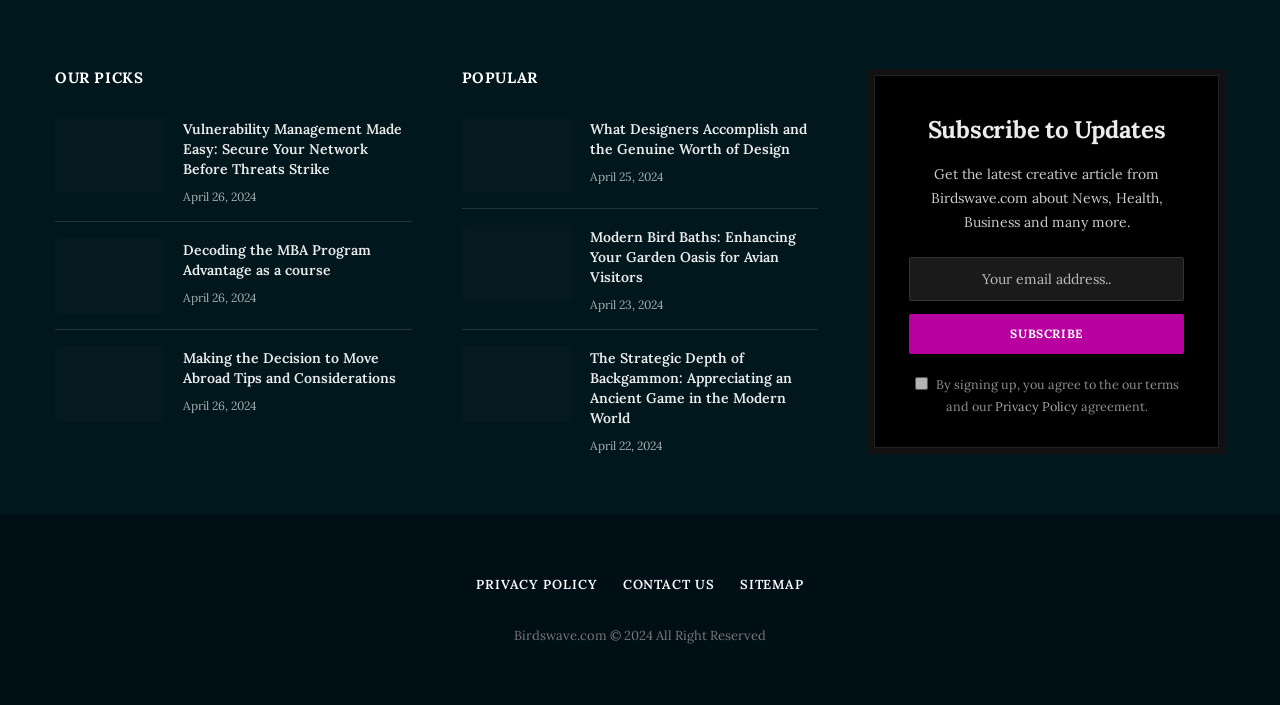What is the purpose of the textbox?
Could you give a comprehensive explanation in response to this question?

I found the purpose of the textbox by looking at its description 'Your email address..' and its location near the 'Subscribe' button, which suggests that it is used to enter an email address for subscription.